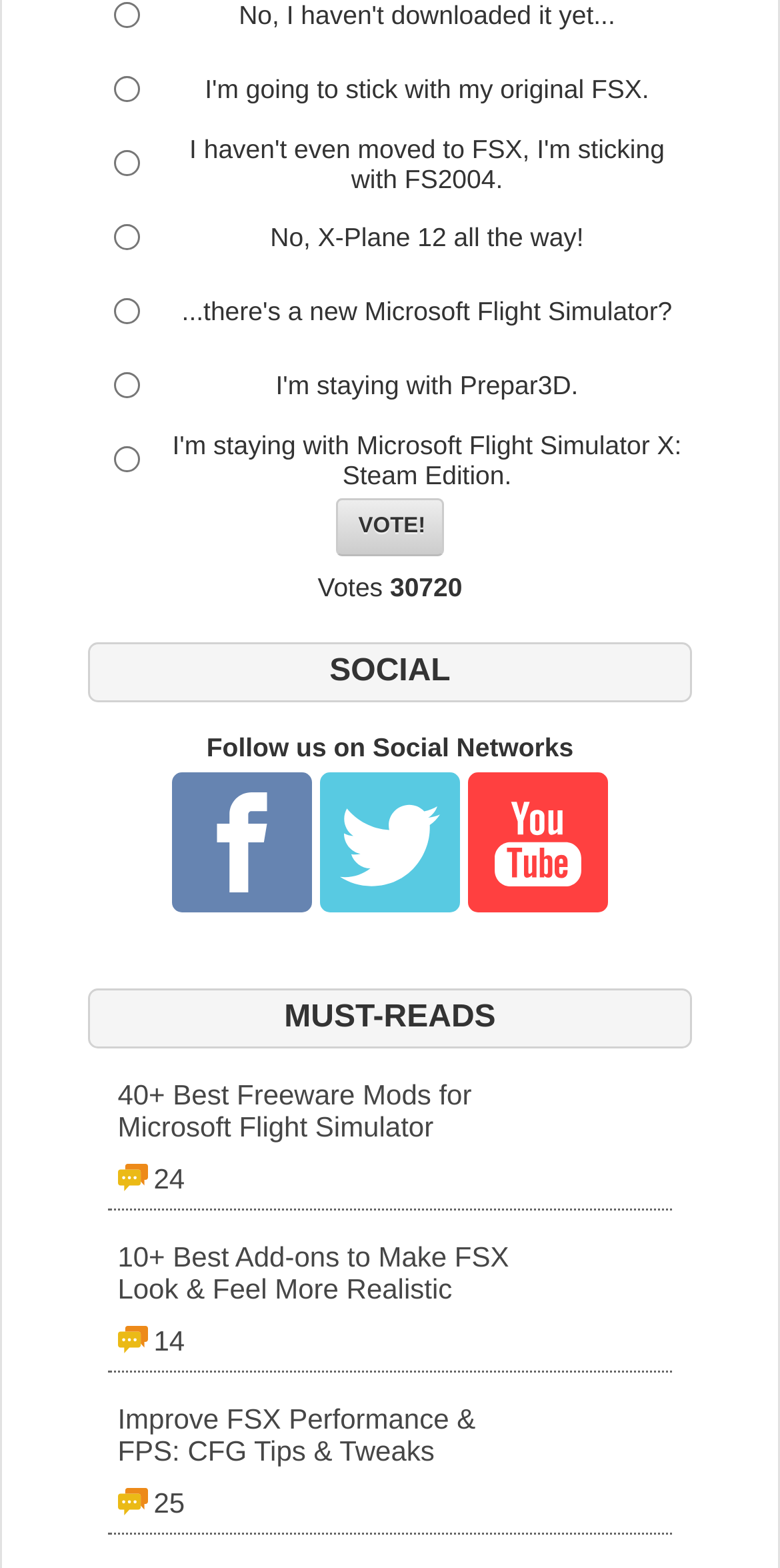Can you specify the bounding box coordinates for the region that should be clicked to fulfill this instruction: "Read '40+ Best Freeware Mods for Microsoft Flight Simulator 24' article".

[0.151, 0.688, 0.849, 0.765]